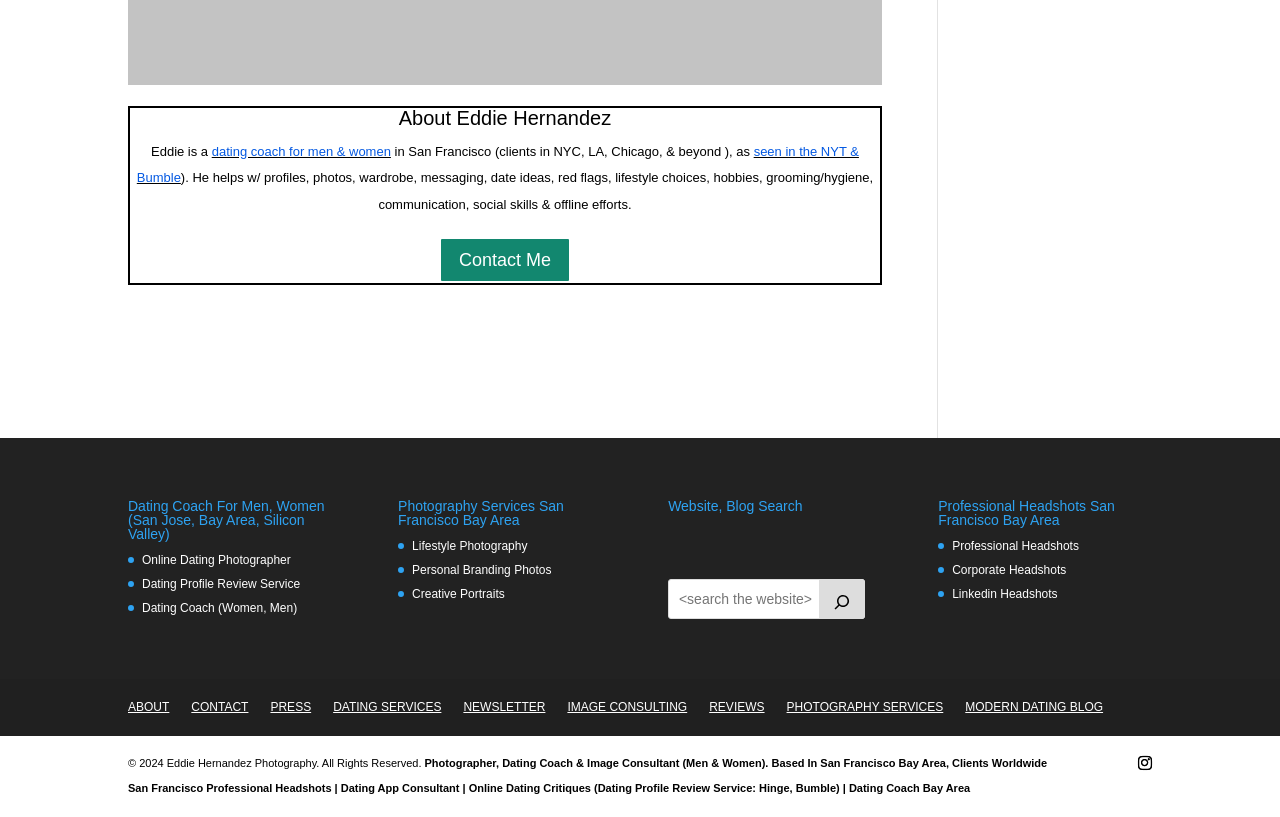What is Eddie Hernandez's profession?
Based on the image, provide a one-word or brief-phrase response.

Dating Coach